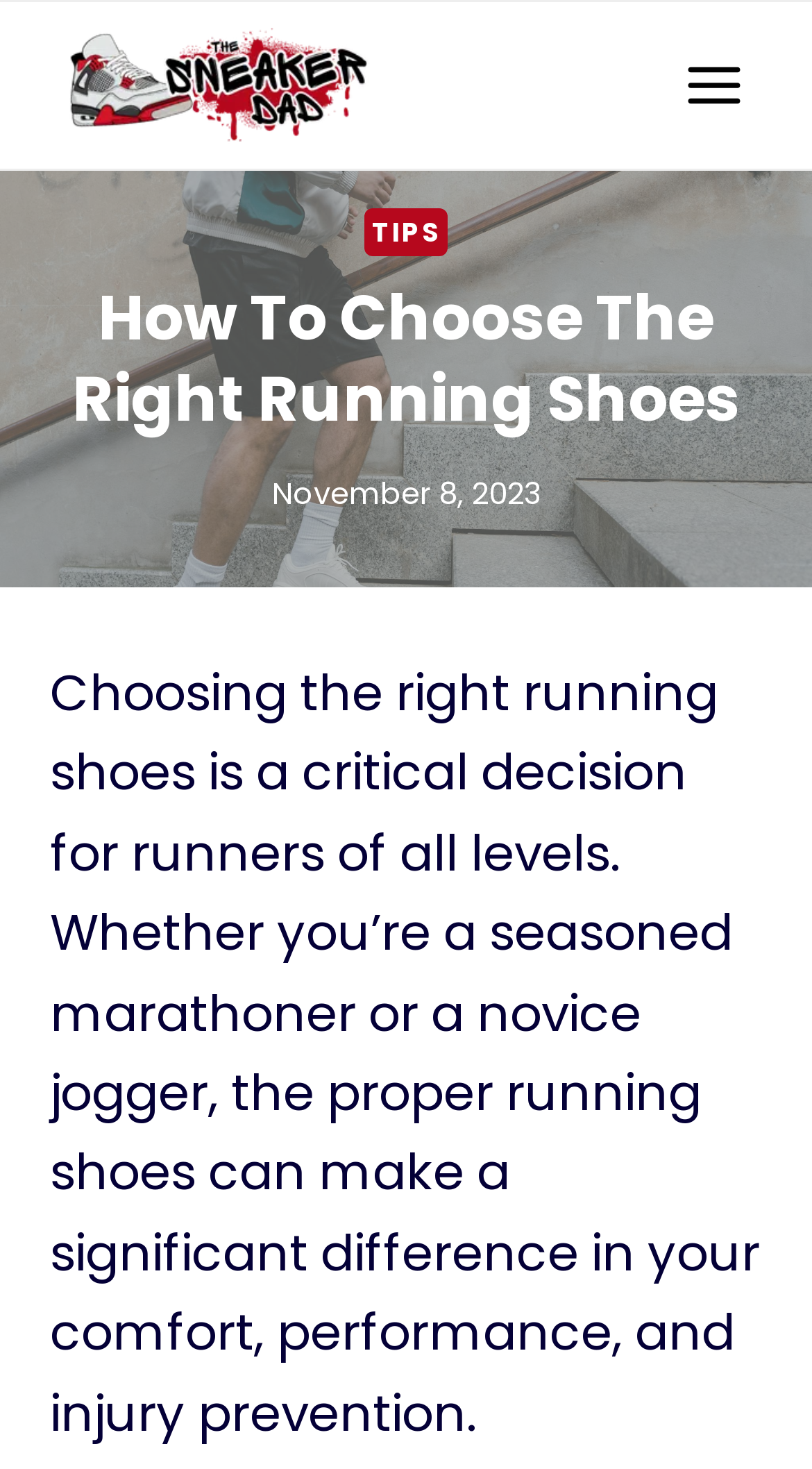Is the menu expanded?
Use the information from the image to give a detailed answer to the question.

I found the answer by looking at the button element with the text 'Open menu'. The 'expanded' property of this element is set to 'False', indicating that the menu is not currently expanded.